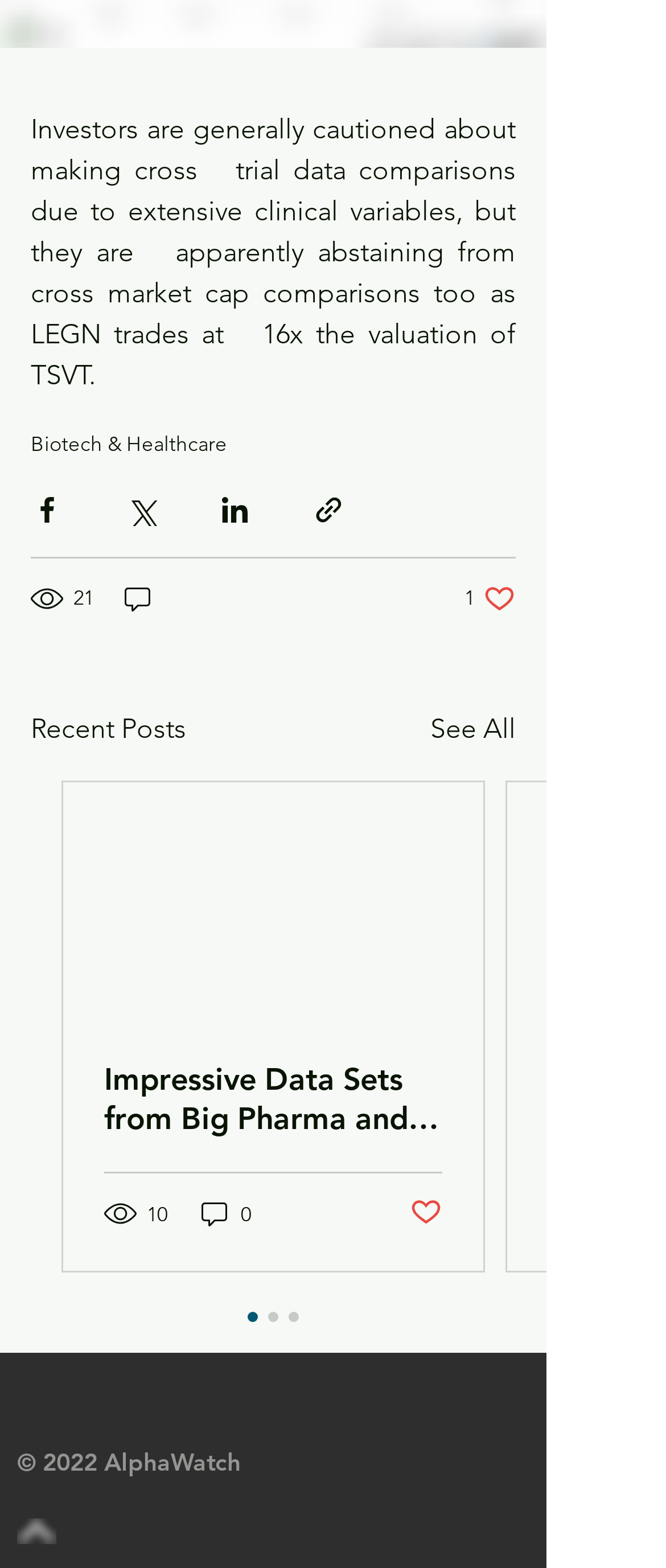How many buttons are there to share the content?
From the image, provide a succinct answer in one word or a short phrase.

4